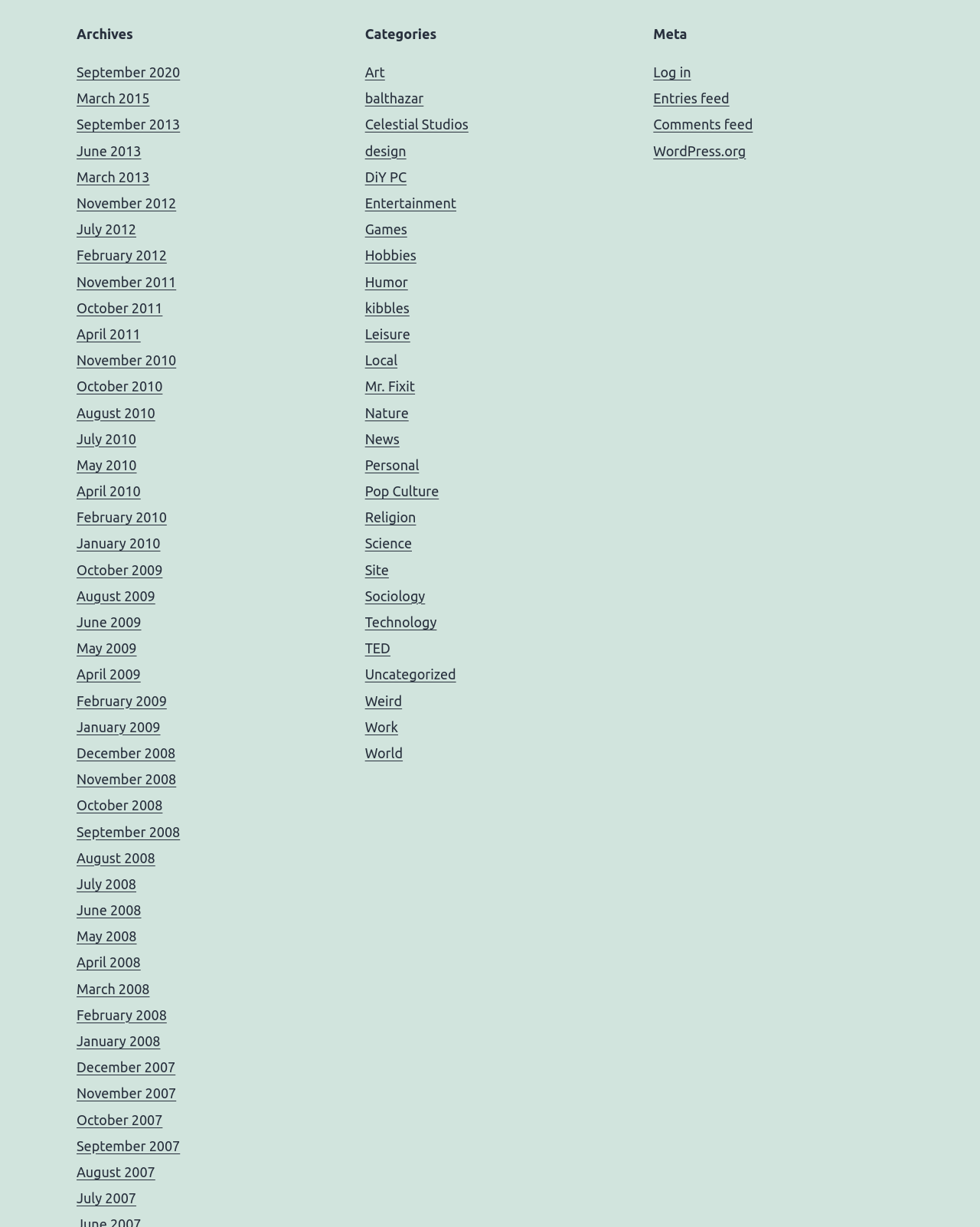Please determine the bounding box coordinates of the element's region to click for the following instruction: "View entries feed".

[0.667, 0.074, 0.744, 0.086]